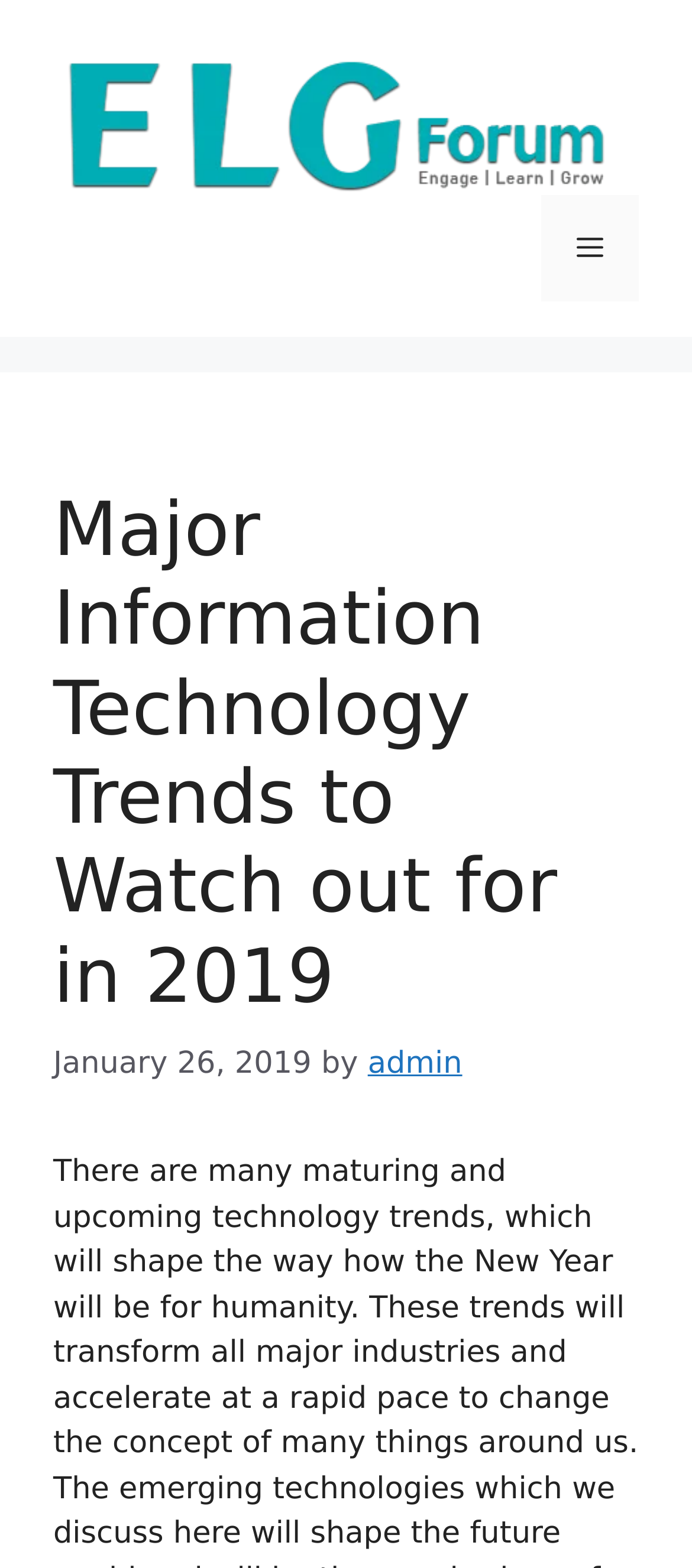Write an extensive caption that covers every aspect of the webpage.

The webpage is about major information technology trends to watch out for in 2019, as indicated by the title. At the top of the page, there is a banner that spans the entire width, containing a link to "ELG Forum" with an accompanying image on the left side. To the right of the banner, there is a navigation element with a "Menu" button that can be expanded.

Below the banner, there is a header section that occupies most of the page's width. It contains a heading that repeats the title "Major Information Technology Trends to Watch out for in 2019". Underneath the heading, there is a timestamp indicating that the article was published on January 26, 2019, followed by the author's name, "admin", which is a clickable link.

Overall, the webpage has a simple and clean layout, with a clear hierarchy of elements and a focus on presenting the main topic of the article.